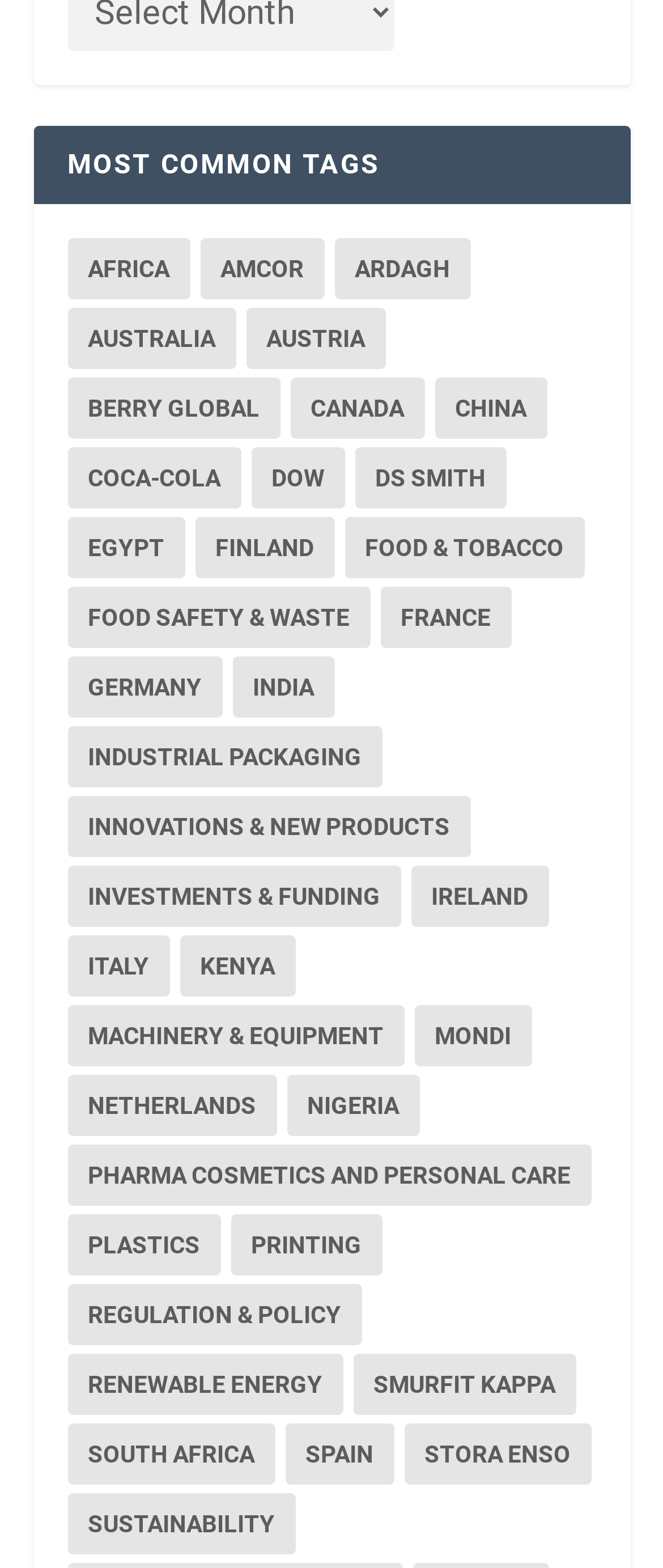Use a single word or phrase to answer the question:
How many items are there in the 'Food & tobacco' category?

686